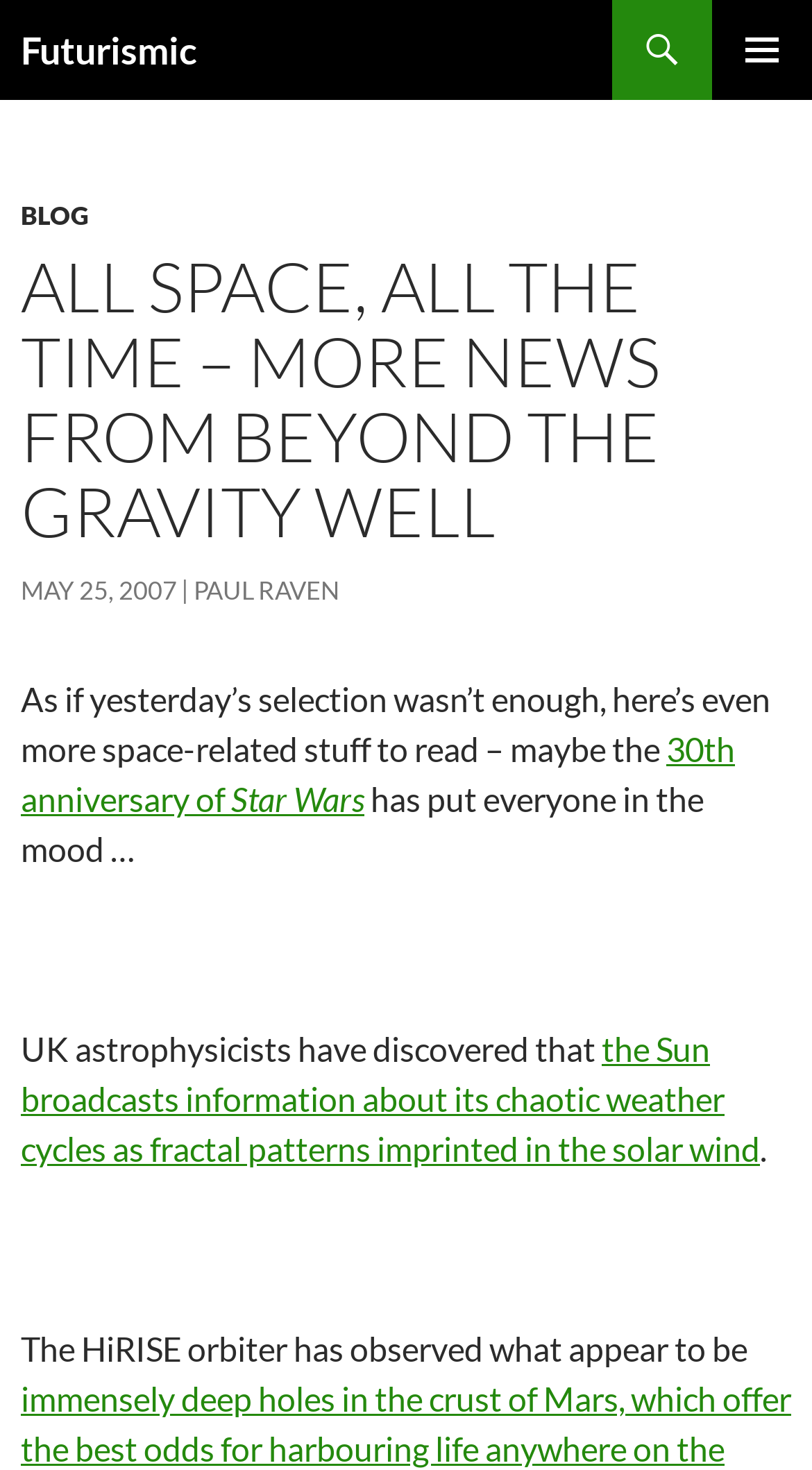Observe the image and answer the following question in detail: What is the HiRISE orbiter observing?

The HiRISE orbiter is observing what appear to be fractal patterns, as mentioned in the text element 'The HiRISE orbiter has observed what appear to be...'.